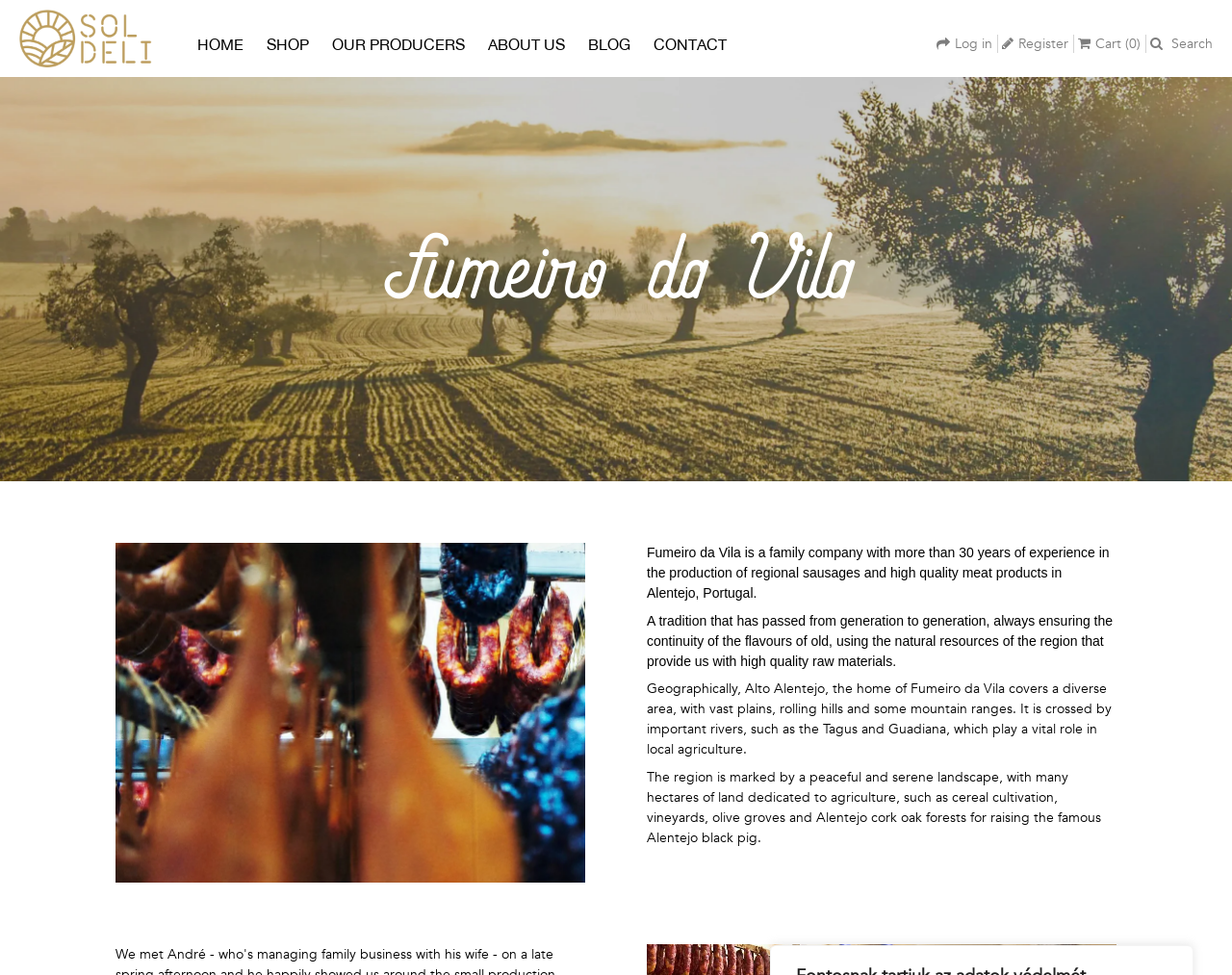Provide the bounding box coordinates in the format (top-left x, top-left y, bottom-right x, bottom-right y). All values are floating point numbers between 0 and 1. Determine the bounding box coordinate of the UI element described as: SHOP

[0.216, 0.036, 0.251, 0.054]